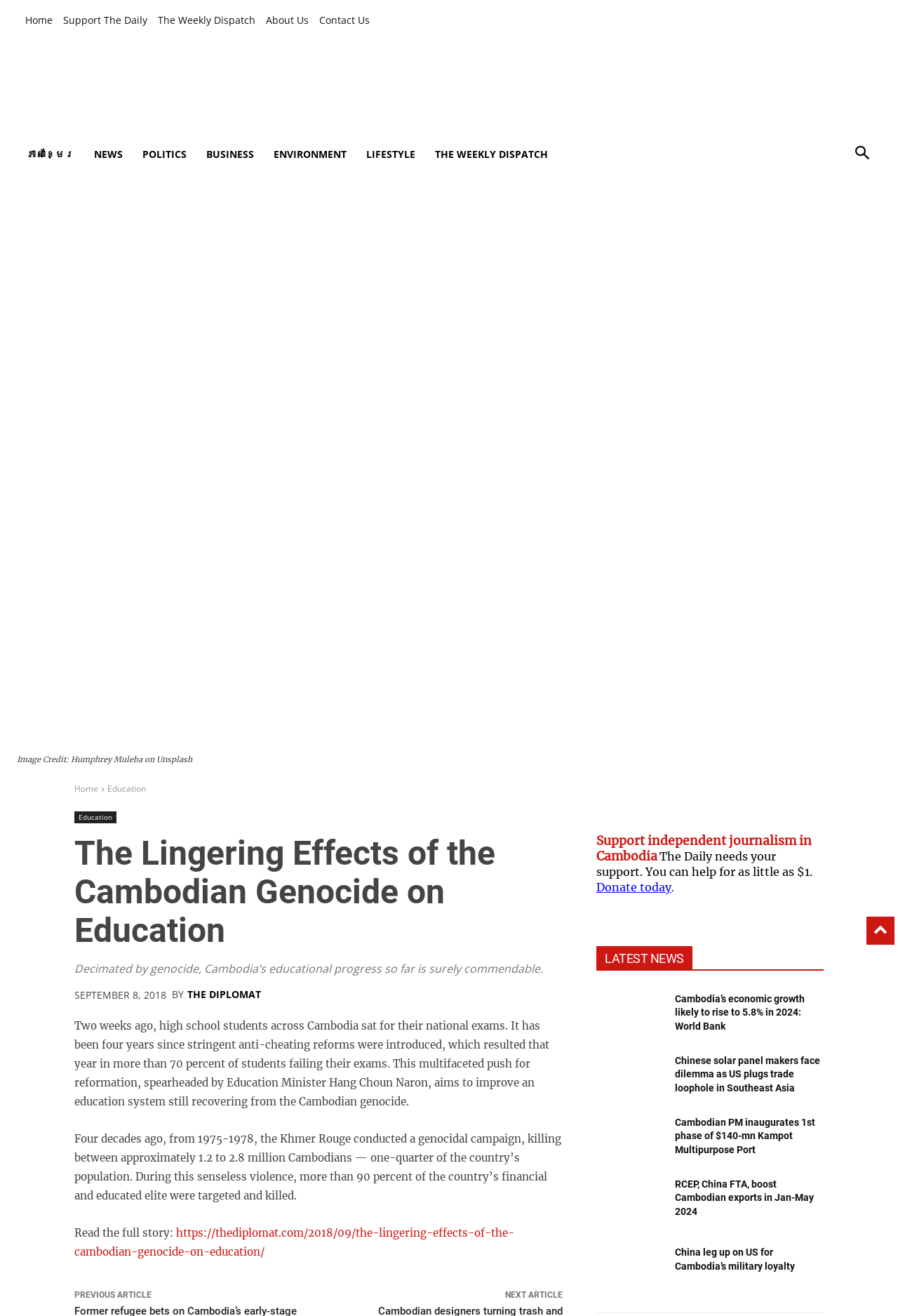What is the topic of the featured article?
Answer the question with as much detail as possible.

I found the answer by reading the heading of the featured article, which is prominently displayed on the webpage.